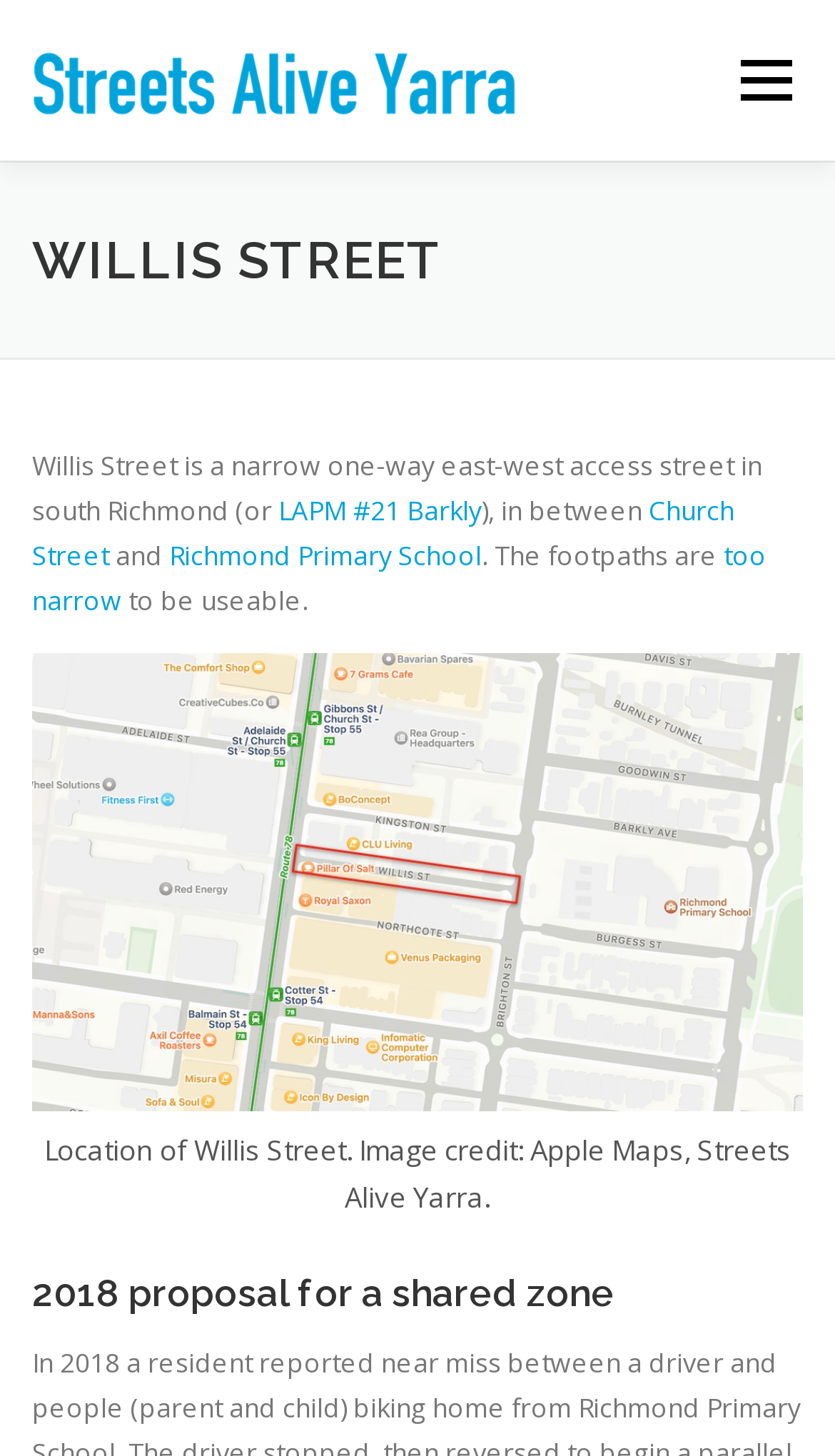Determine the bounding box coordinates for the UI element described. Format the coordinates as (top-left x, top-left y, bottom-right x, bottom-right y) and ensure all values are between 0 and 1. Element description: How you can help

[0.041, 0.457, 0.428, 0.521]